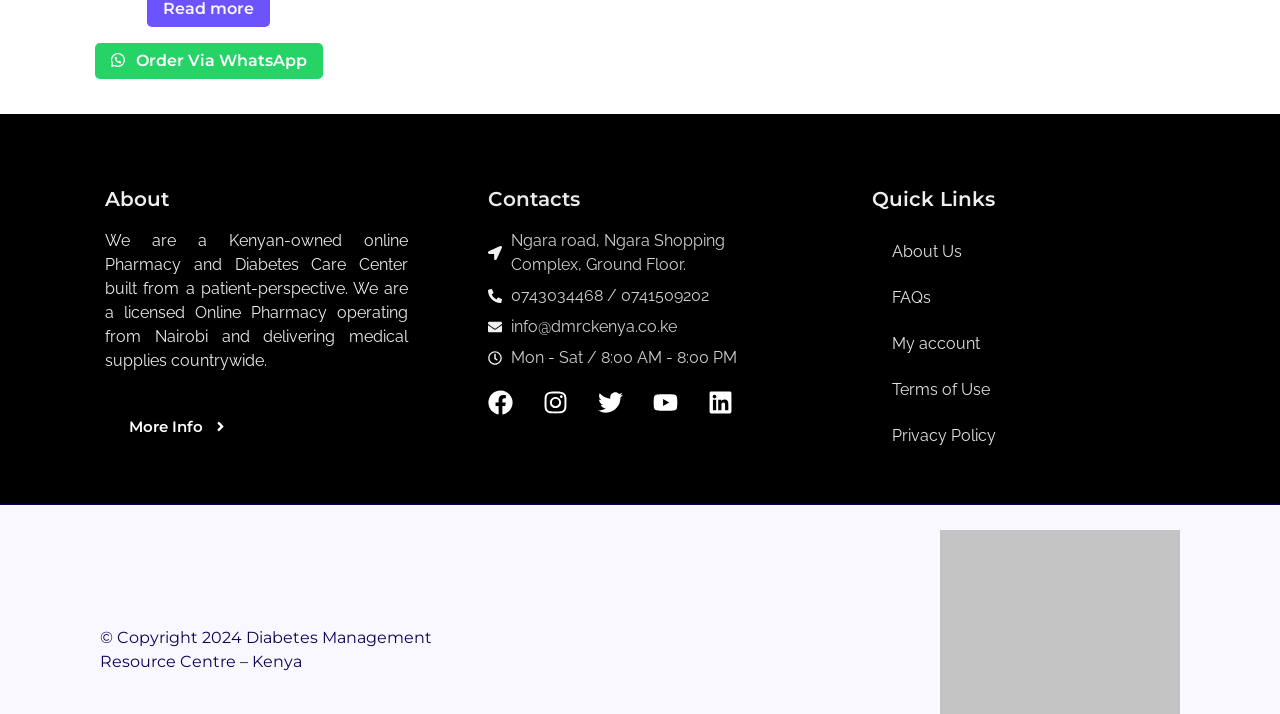Determine the bounding box coordinates for the area you should click to complete the following instruction: "Visit Facebook page".

[0.382, 0.546, 0.401, 0.581]